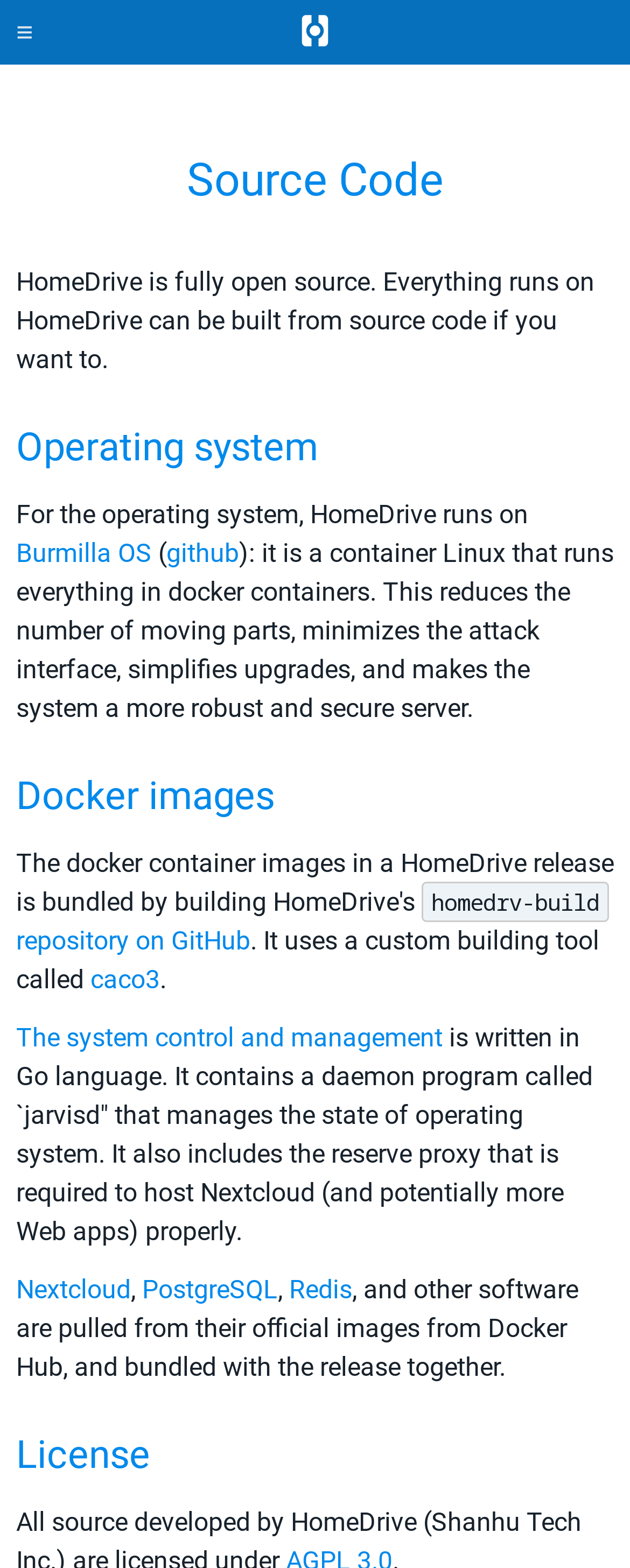Please provide the bounding box coordinate of the region that matches the element description: repository on GitHub. Coordinates should be in the format (top-left x, top-left y, bottom-right x, bottom-right y) and all values should be between 0 and 1.

[0.026, 0.59, 0.397, 0.61]